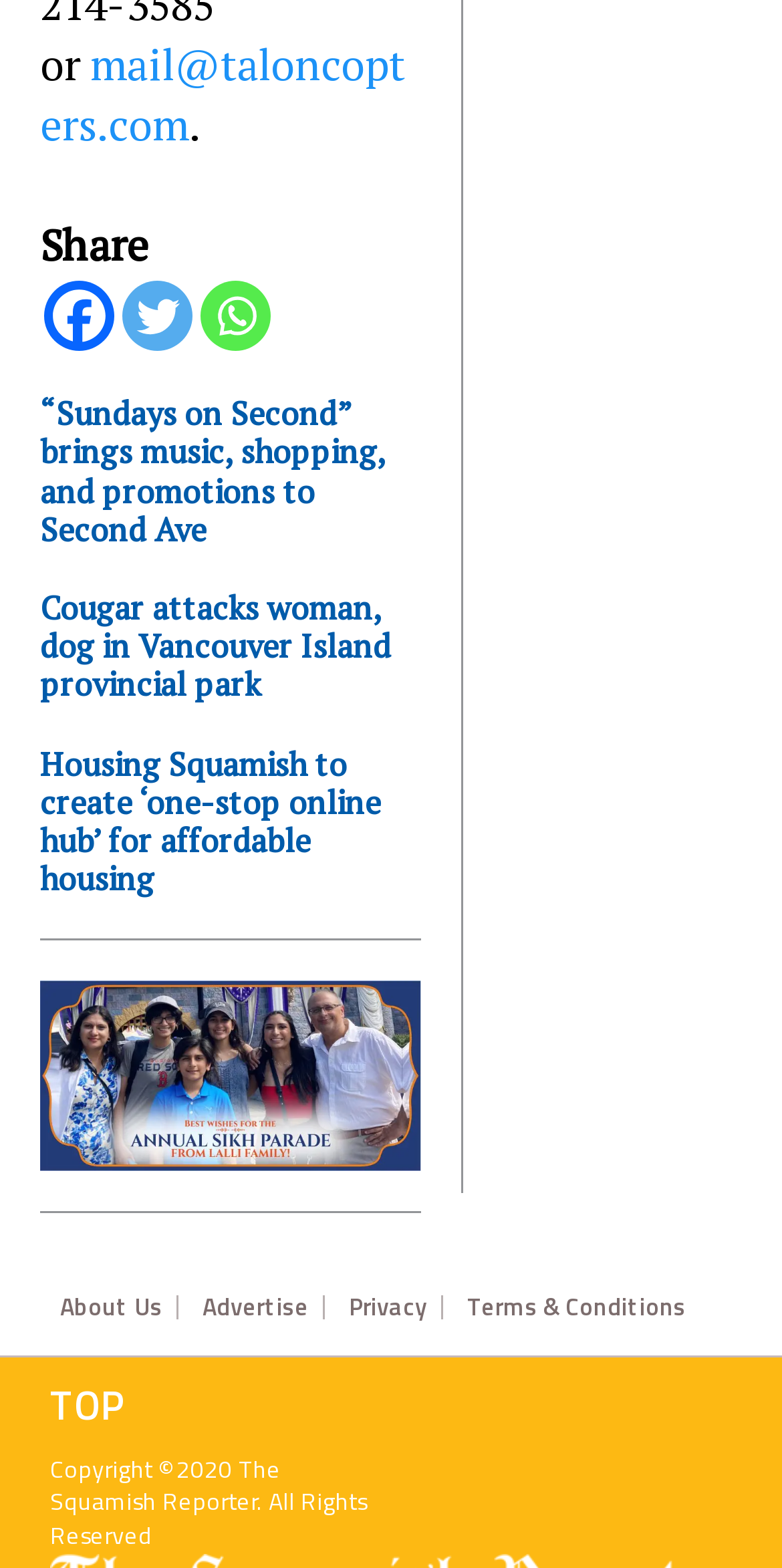Find and specify the bounding box coordinates that correspond to the clickable region for the instruction: "Share on Facebook".

[0.056, 0.179, 0.146, 0.224]